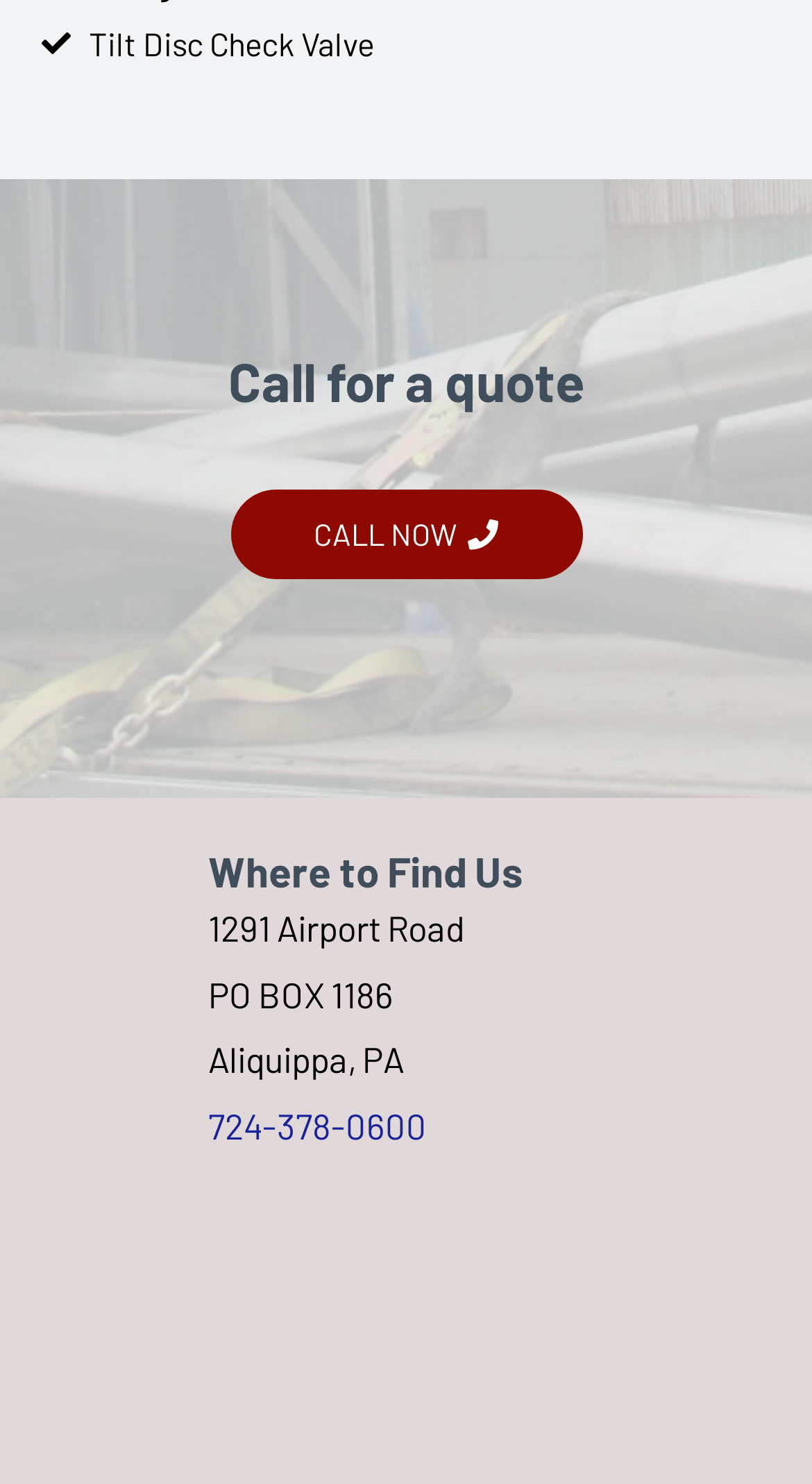What is the call to action on the top of the page?
Please ensure your answer to the question is detailed and covers all necessary aspects.

I found the call to action by looking at the link element with the text 'CALL NOW' which is located next to the 'Call for a quote' heading.